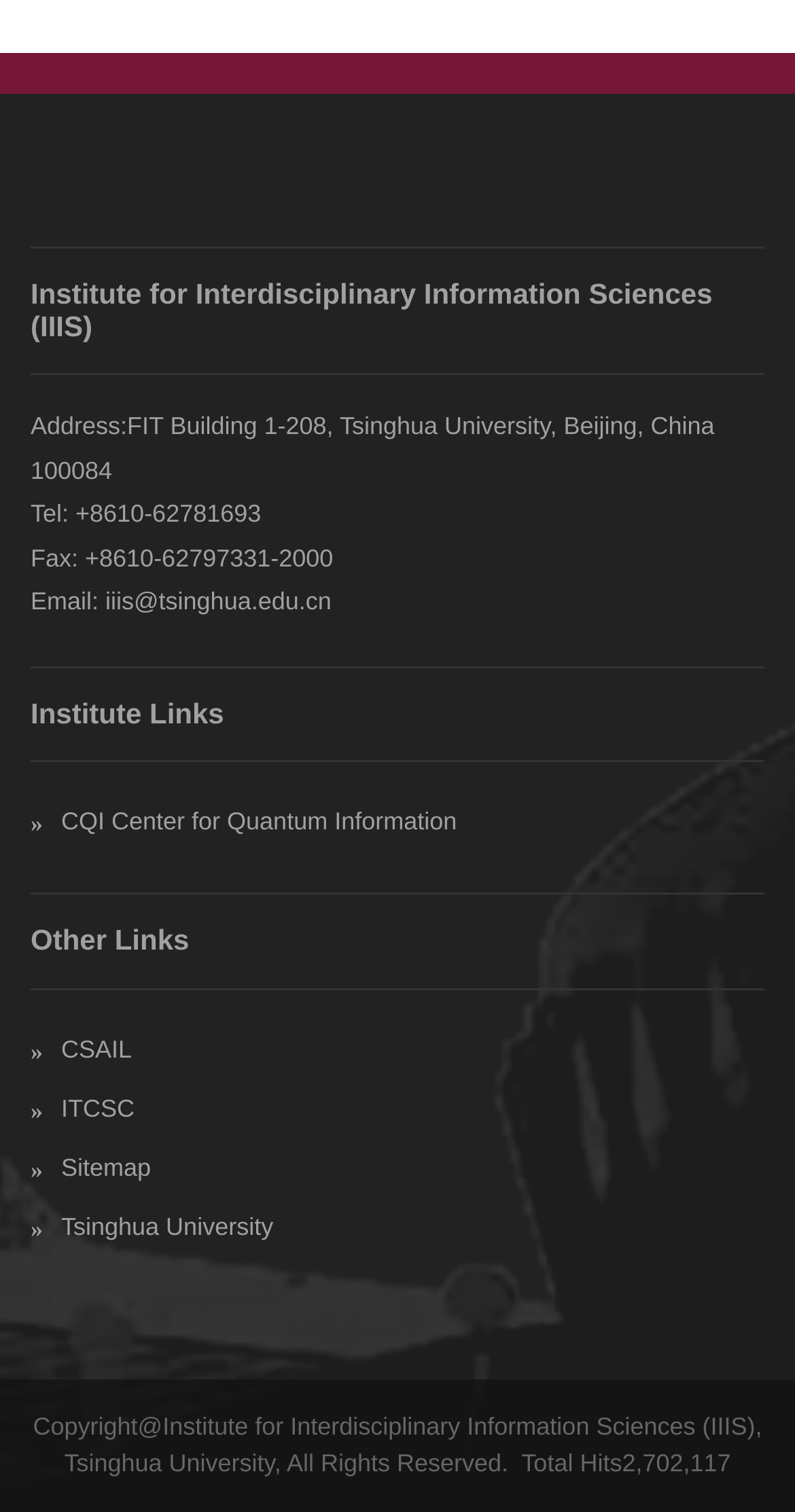Consider the image and give a detailed and elaborate answer to the question: 
How many total hits are there?

I found the total hits by looking at the StaticText element with the text '2,702,117' which is located at the bottom of the page, next to the copyright information.